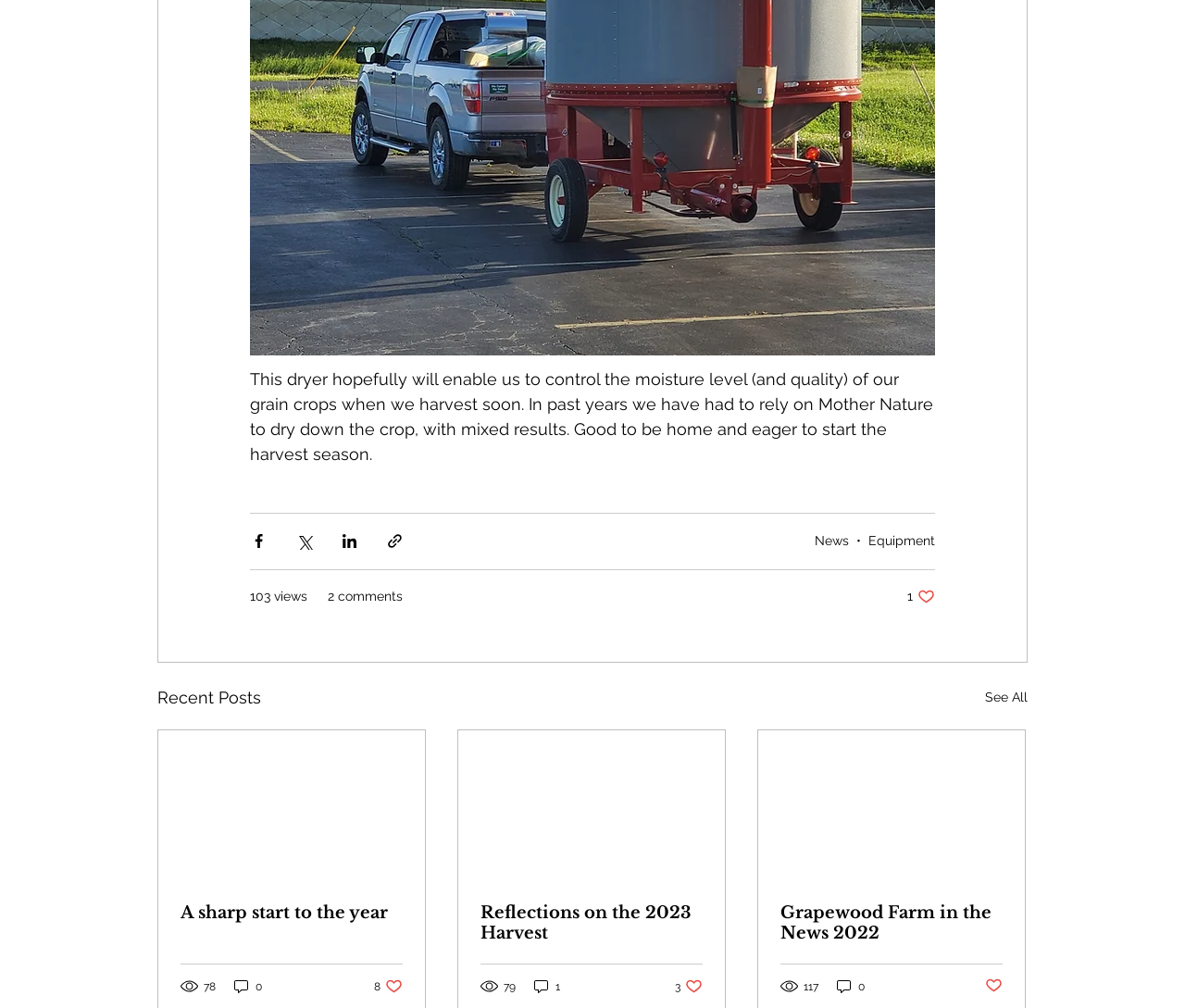What is the purpose of the buttons with Facebook, Twitter, and LinkedIn icons?
Please give a detailed and elaborate answer to the question based on the image.

The buttons with Facebook, Twitter, and LinkedIn icons are for sharing the post via these social media platforms, as indicated by the text 'Share via Facebook', 'Share via Twitter', and 'Share via LinkedIn'.